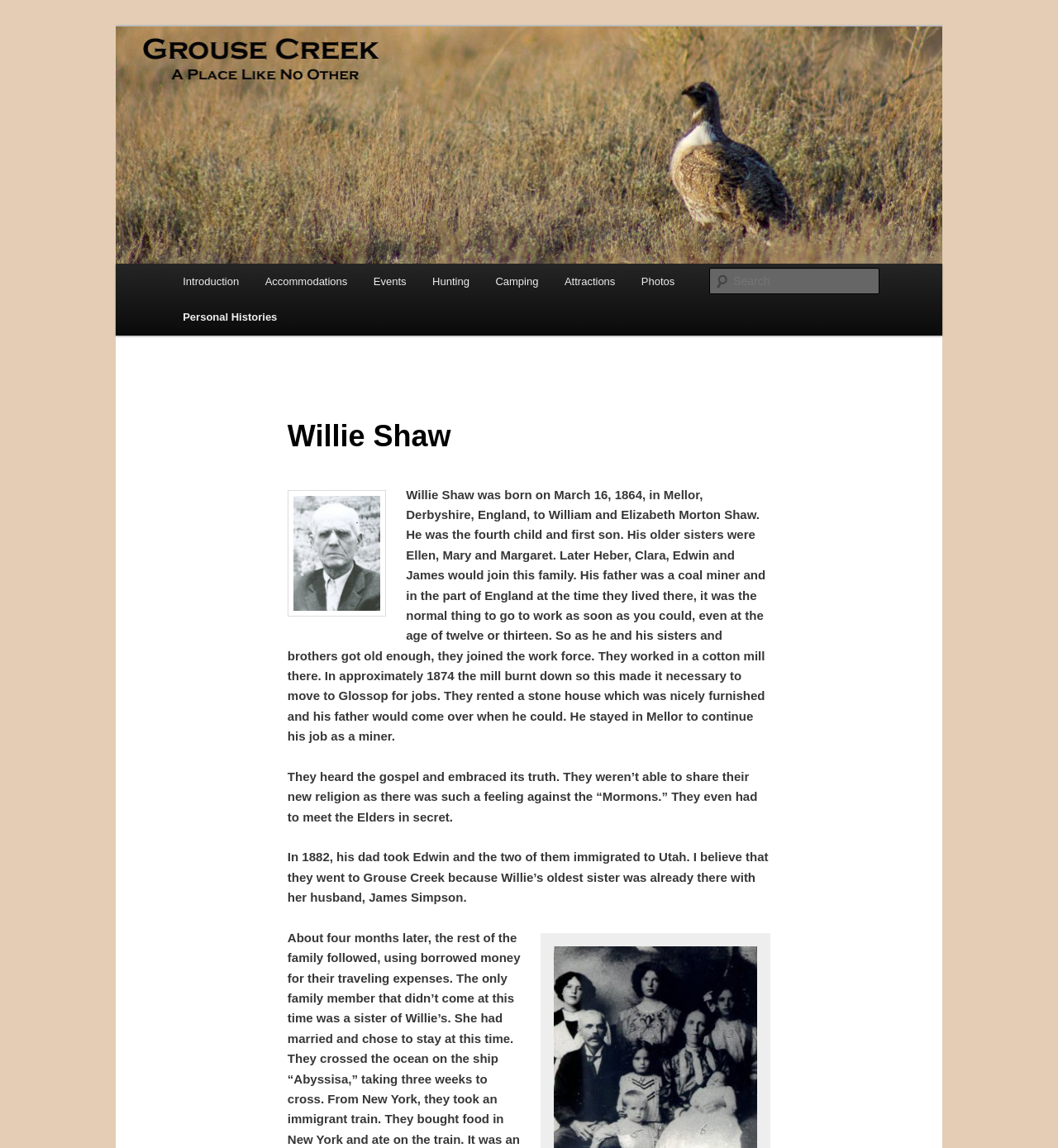What is the purpose of the textbox?
Respond to the question with a well-detailed and thorough answer.

The purpose of the textbox can be inferred from the StaticText element 'Search' with bounding box coordinates [0.831, 0.235, 0.868, 0.248] and the textbox element 'Search' with bounding box coordinates [0.671, 0.233, 0.831, 0.256]. The textbox is likely used for searching within the website.